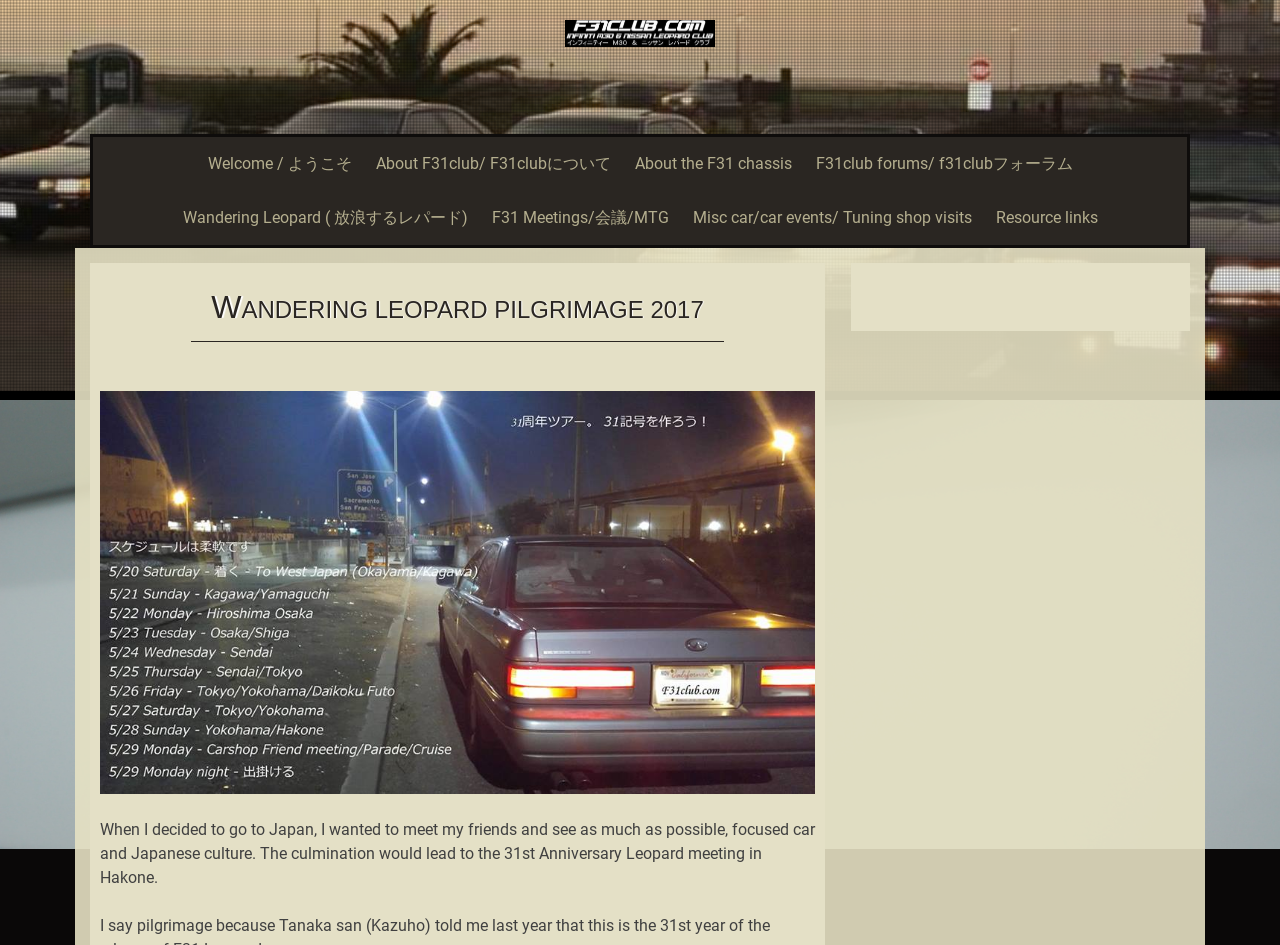Locate the bounding box of the UI element described by: "alt="F31club.com"" in the given webpage screenshot.

[0.441, 0.034, 0.559, 0.054]